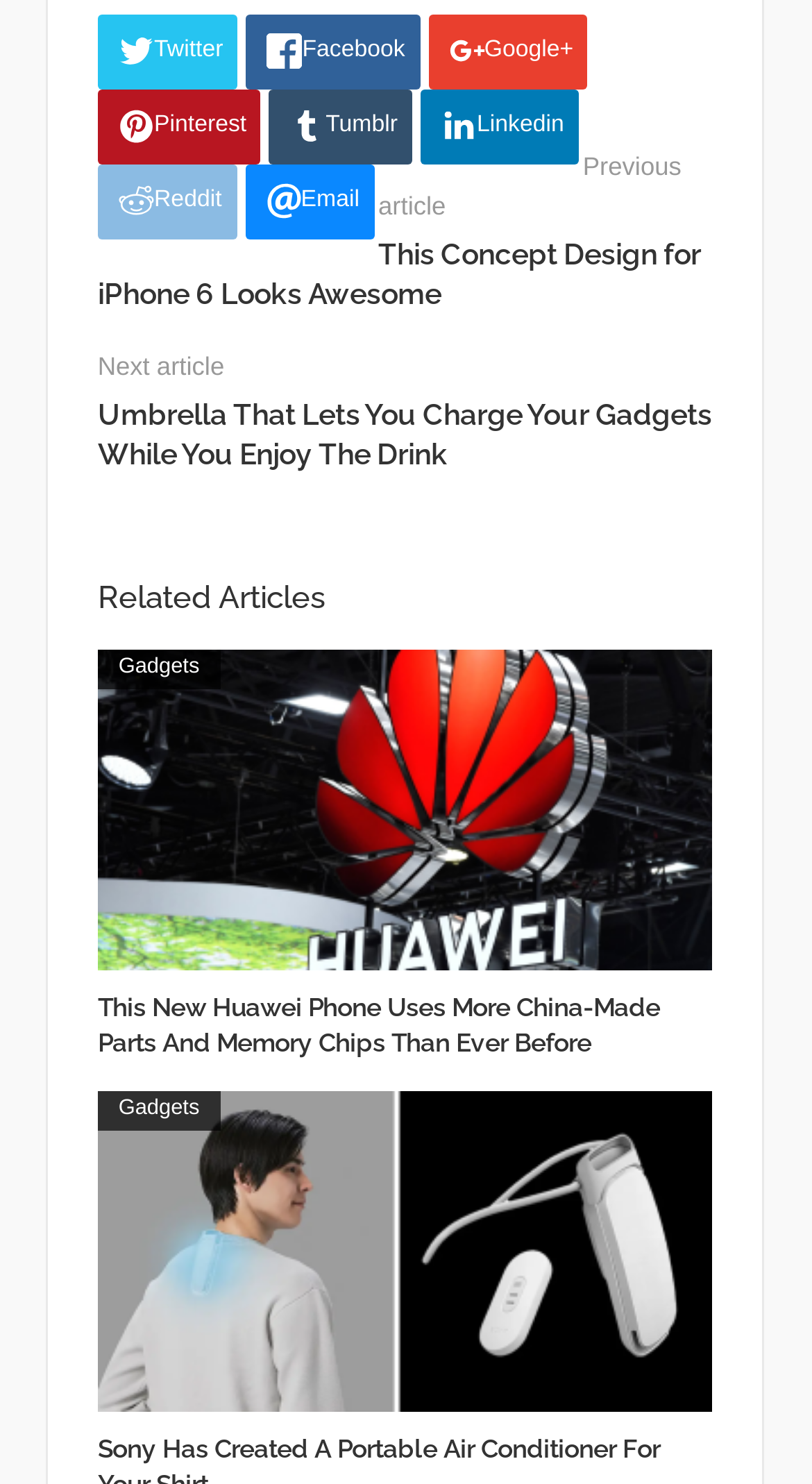Find and provide the bounding box coordinates for the UI element described with: "Linkedin".

[0.518, 0.06, 0.713, 0.11]